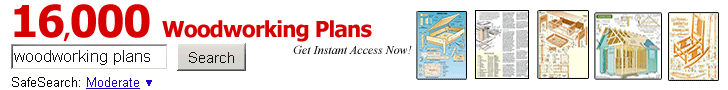Give a comprehensive caption for the image.

The image showcases a promotional banner for a woodworking resource that features "16,000 Woodworking Plans." The bold, red text prominently displays the number of available plans, emphasizing the extensive variety of projects that users can explore. A search bar is included, inviting users to enter specific woodworking plans they are interested in. The phrase "Get Instant Access Now!" further encourages immediate engagement, suggesting that users can quickly find and utilize these resources. Alongside the text, a series of illustrations depicting various woodworking designs and projects is presented, visually stimulating potential users by showcasing the creativity and craftsmanship achievable through the plans offered. This banner serves as a gateway for woodworking enthusiasts, both novice and experienced, looking to embark on new projects and refine their skills.